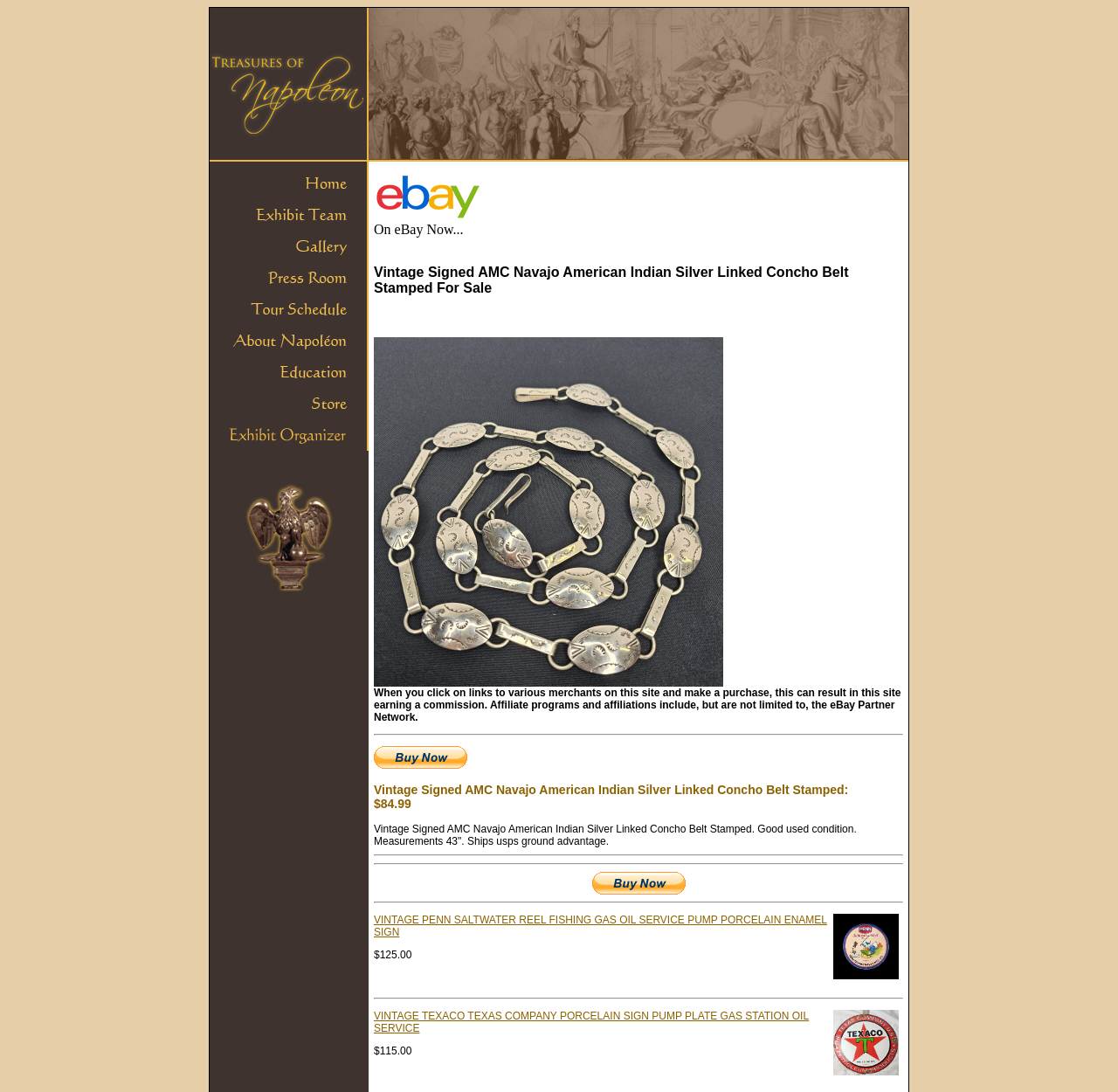What is the length of the Vintage Signed AMC Navajo American Indian Silver Linked Concho Belt?
Using the image as a reference, answer the question with a short word or phrase.

43 inches